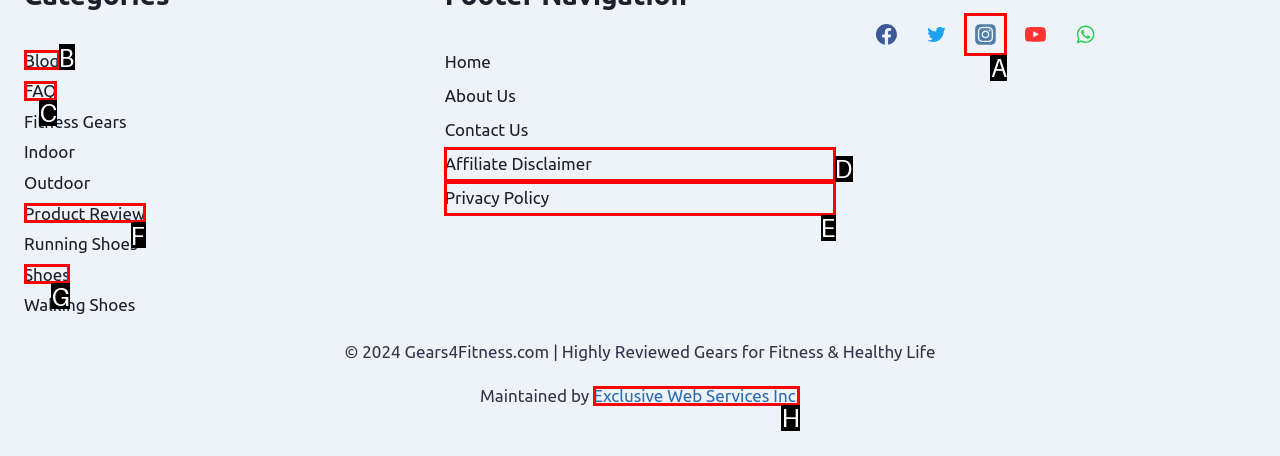Based on the provided element description: Product Review, identify the best matching HTML element. Respond with the corresponding letter from the options shown.

F